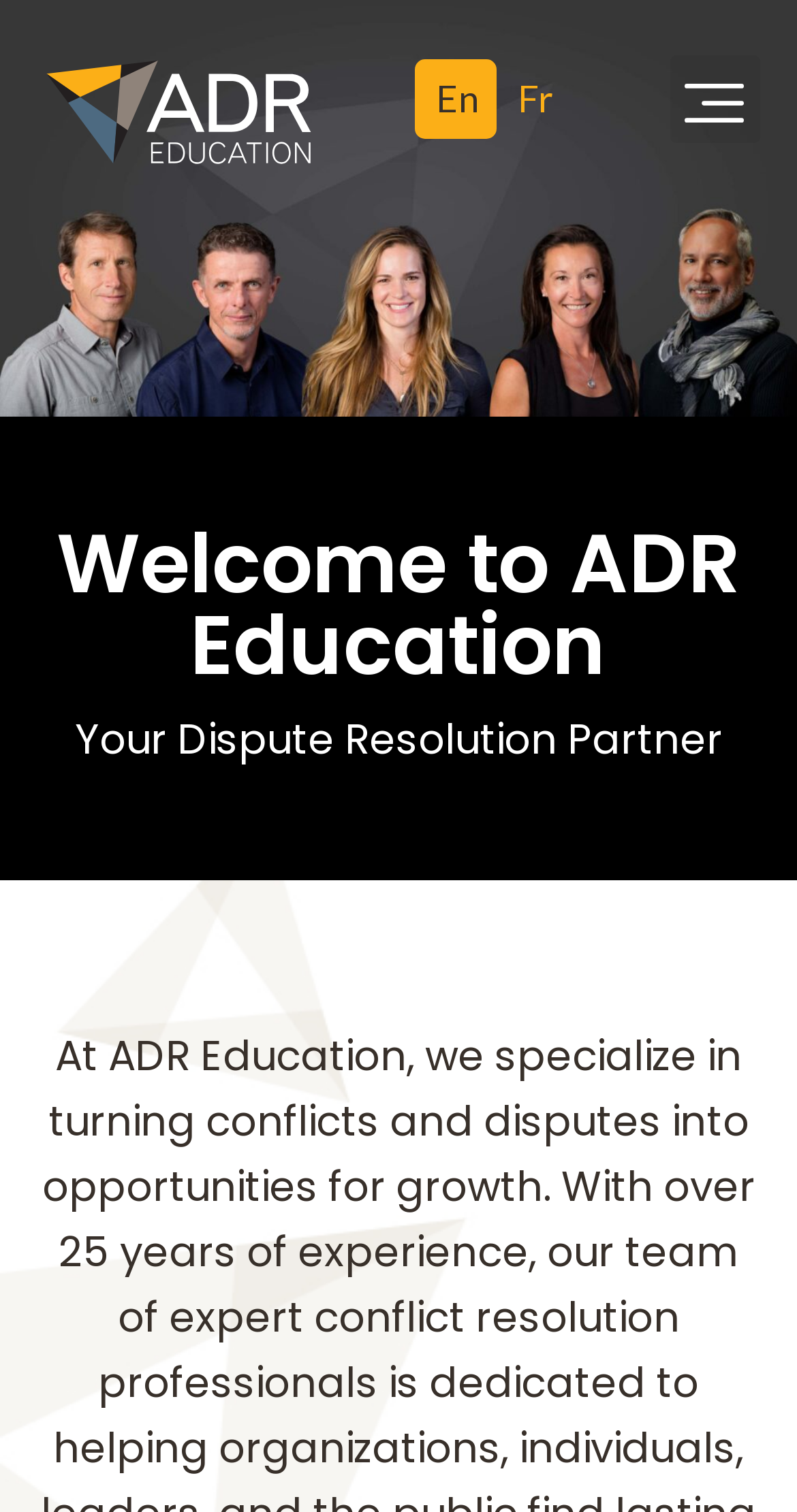What is the topmost element on the webpage?
Using the details from the image, give an elaborate explanation to answer the question.

By comparing the y1 coordinates of the elements, I found that the 'Menu Toggle' button has the smallest y1 value, which means it is located at the top of the webpage.